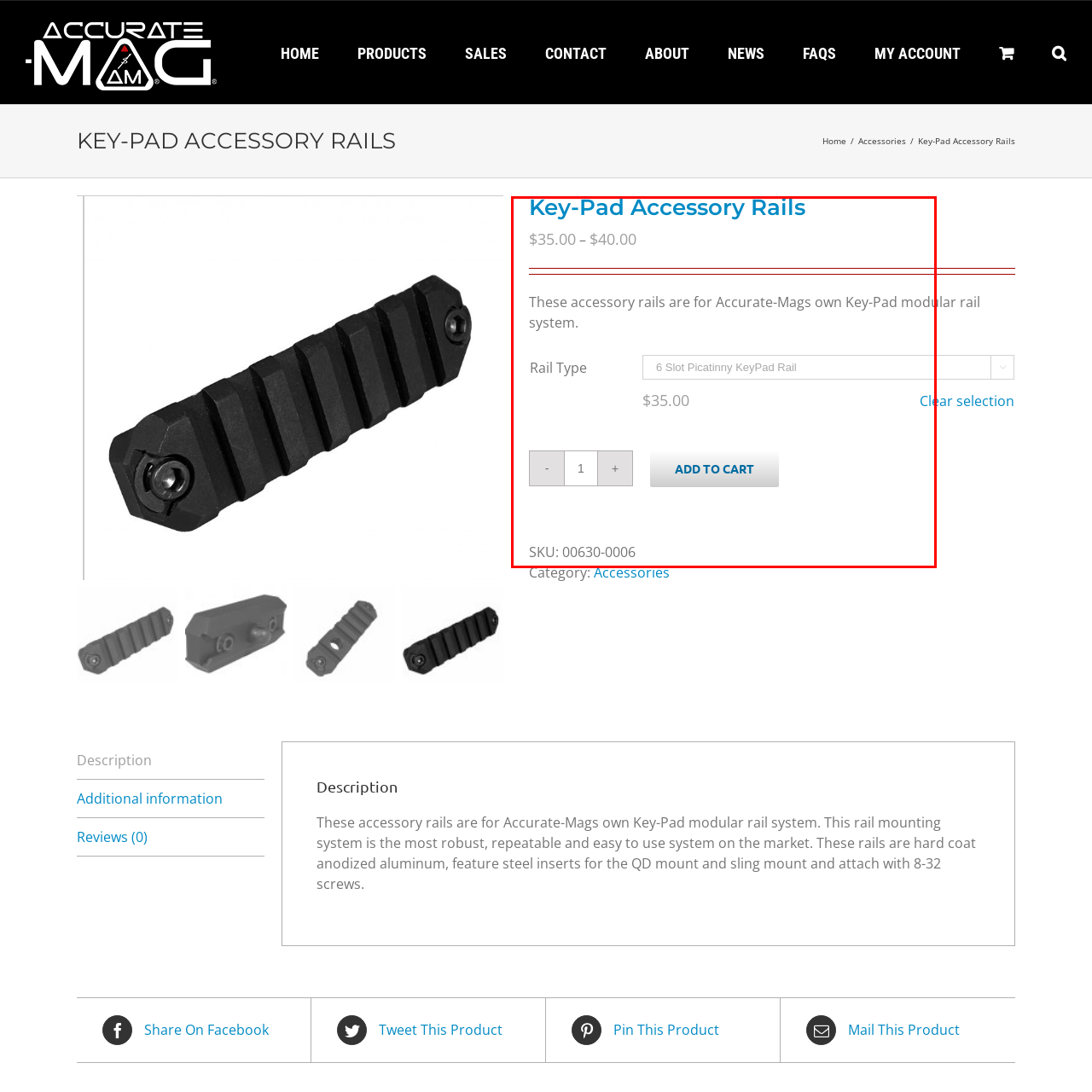What is the purpose of the 'Rail Type' dropdown menu?
Consider the portion of the image within the red bounding box and answer the question as detailed as possible, referencing the visible details.

The 'Rail Type' dropdown menu allows customers to select the type of rail they want to purchase, with '6 Slot Picatinny KeyPad Rail' being the currently selected option.